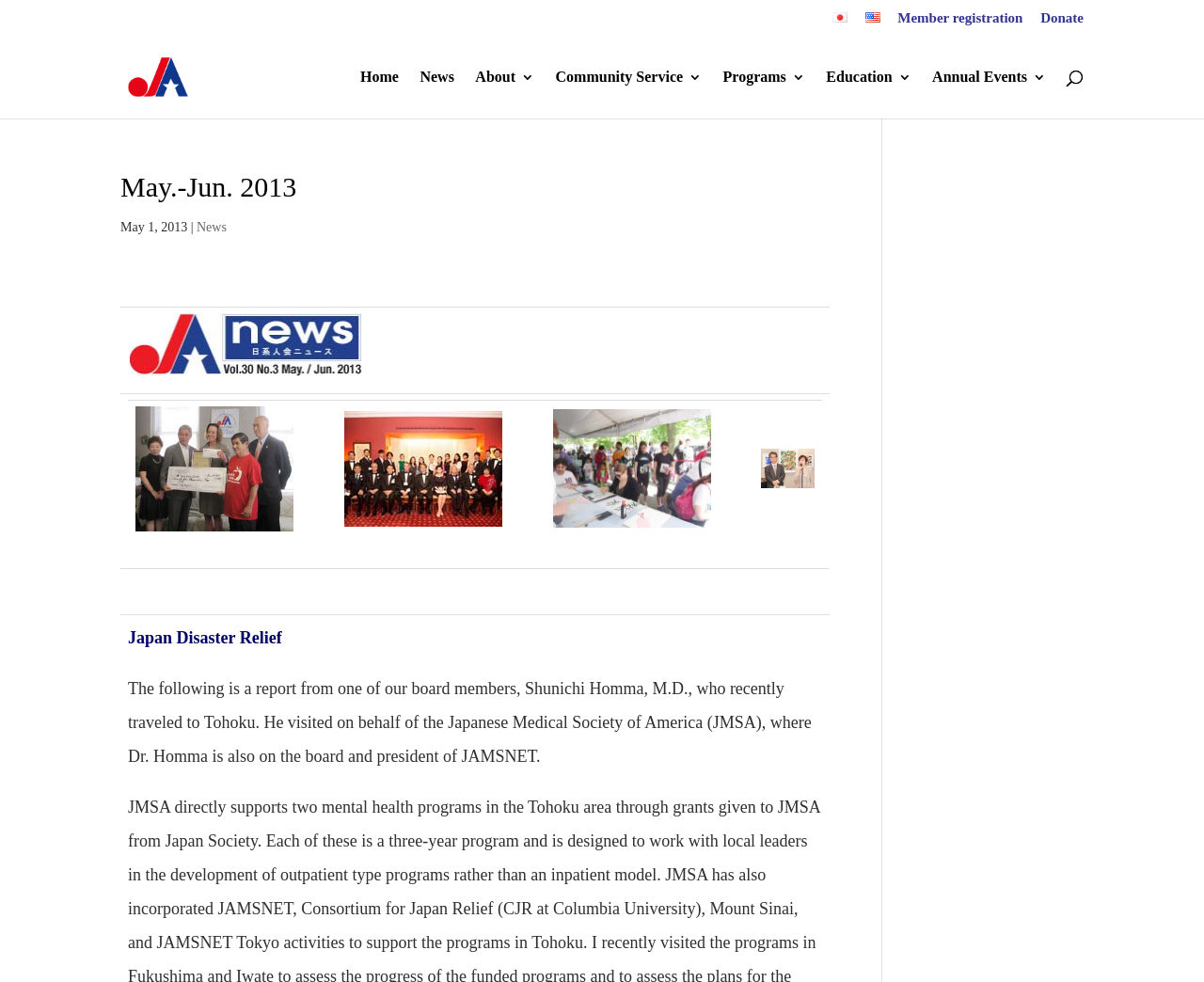Identify the bounding box coordinates of the area that should be clicked in order to complete the given instruction: "Search for something". The bounding box coordinates should be four float numbers between 0 and 1, i.e., [left, top, right, bottom].

[0.157, 0.014, 0.877, 0.06]